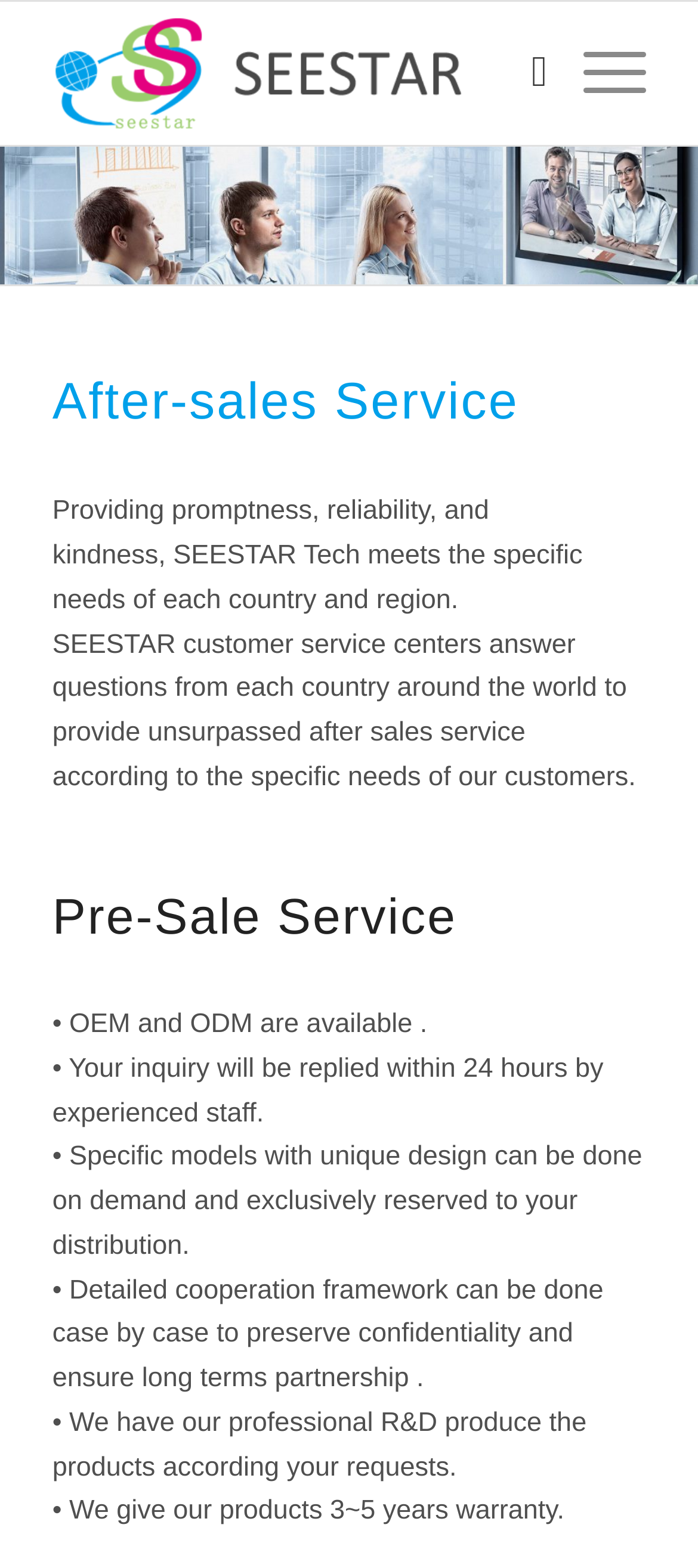Predict the bounding box for the UI component with the following description: "Search".

[0.71, 0.001, 0.784, 0.092]